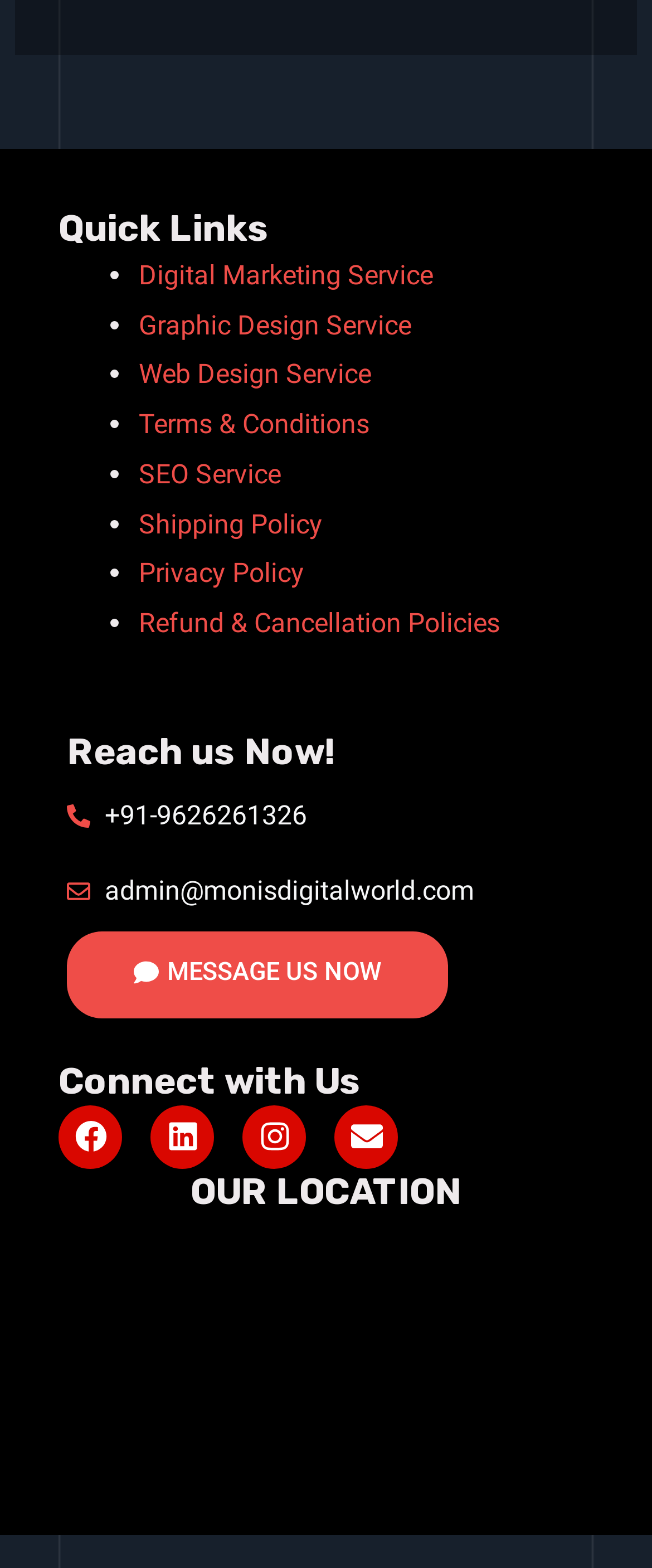Identify the bounding box coordinates of the clickable section necessary to follow the following instruction: "Read our Terms & Conditions". The coordinates should be presented as four float numbers from 0 to 1, i.e., [left, top, right, bottom].

[0.213, 0.26, 0.567, 0.281]